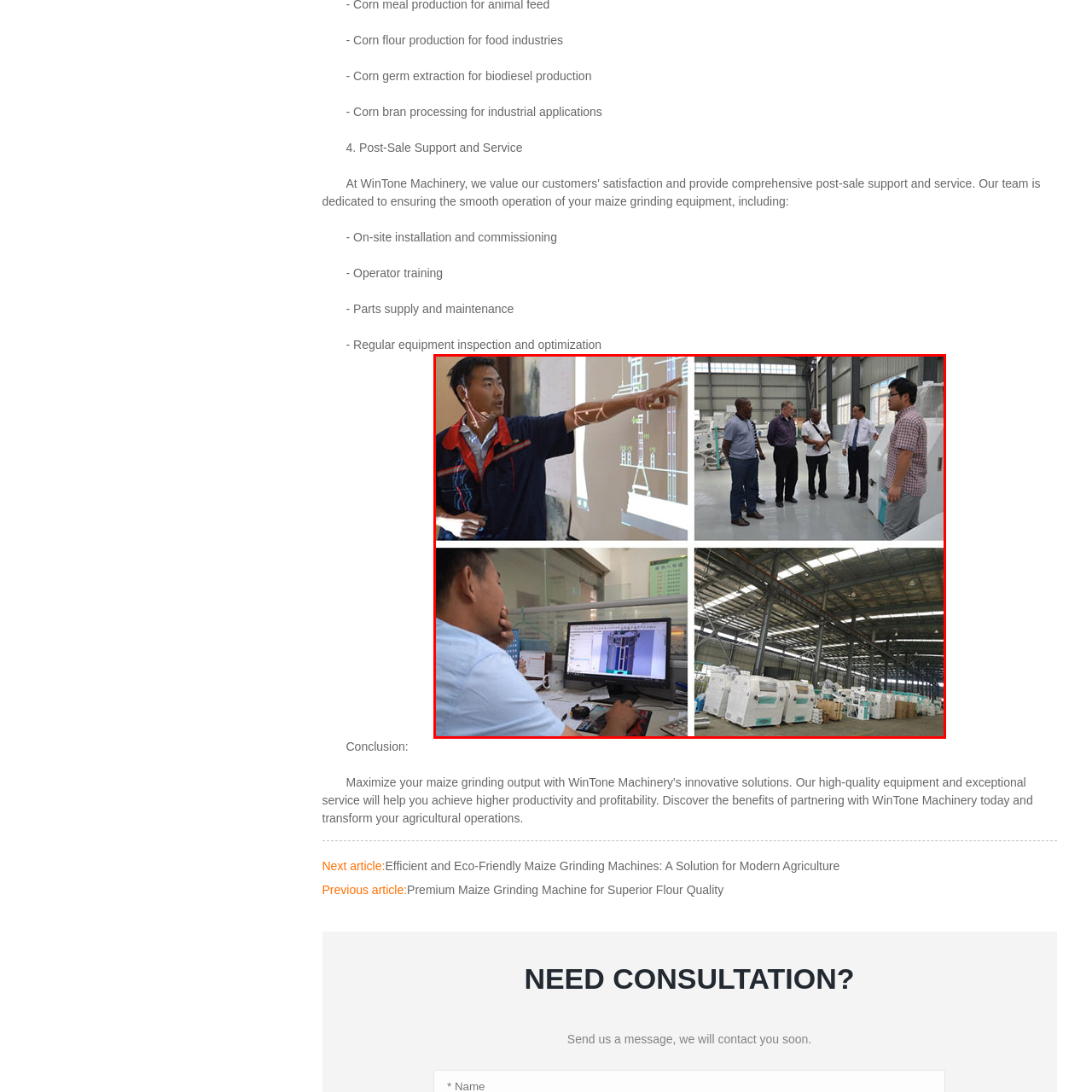What is represented by the spacious warehouse in the bottom right area?
Review the image inside the red bounding box and give a detailed answer.

The spacious warehouse filled with milling machines and components symbolizes inventory ready for distribution or use, ensuring operational readiness in the food production industry.